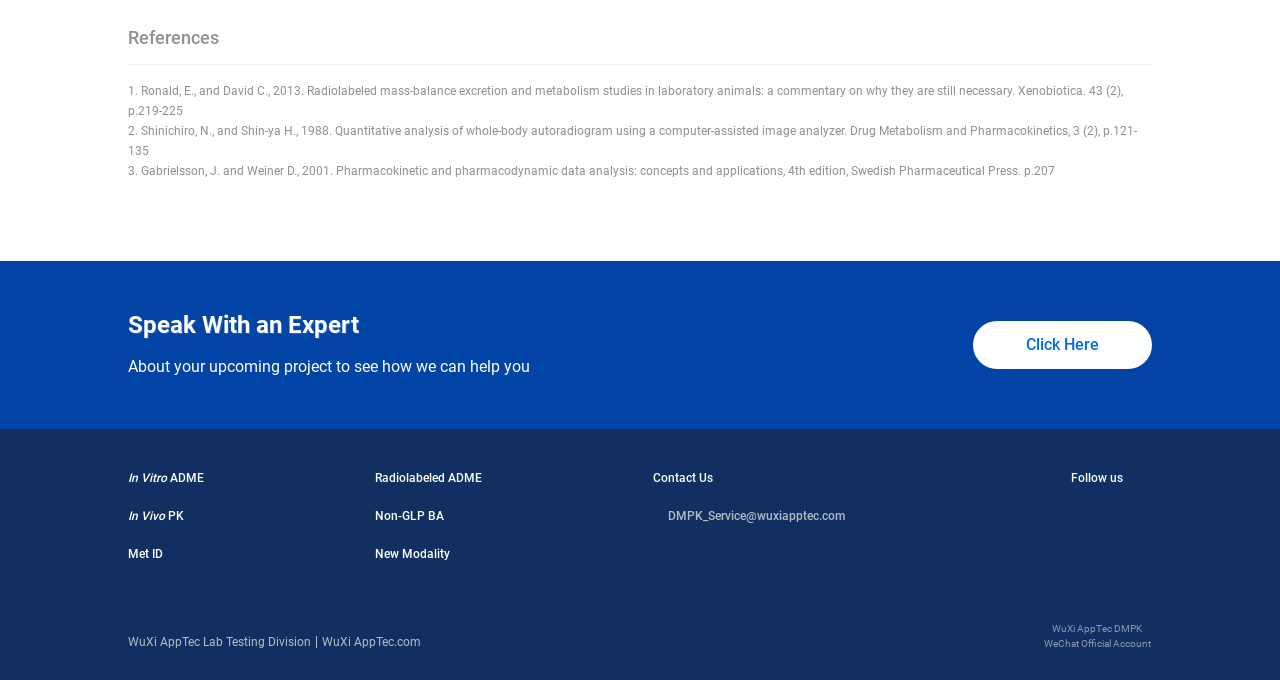Locate the bounding box of the user interface element based on this description: "WuXi AppTec Lab Testing Division".

[0.1, 0.931, 0.243, 0.958]